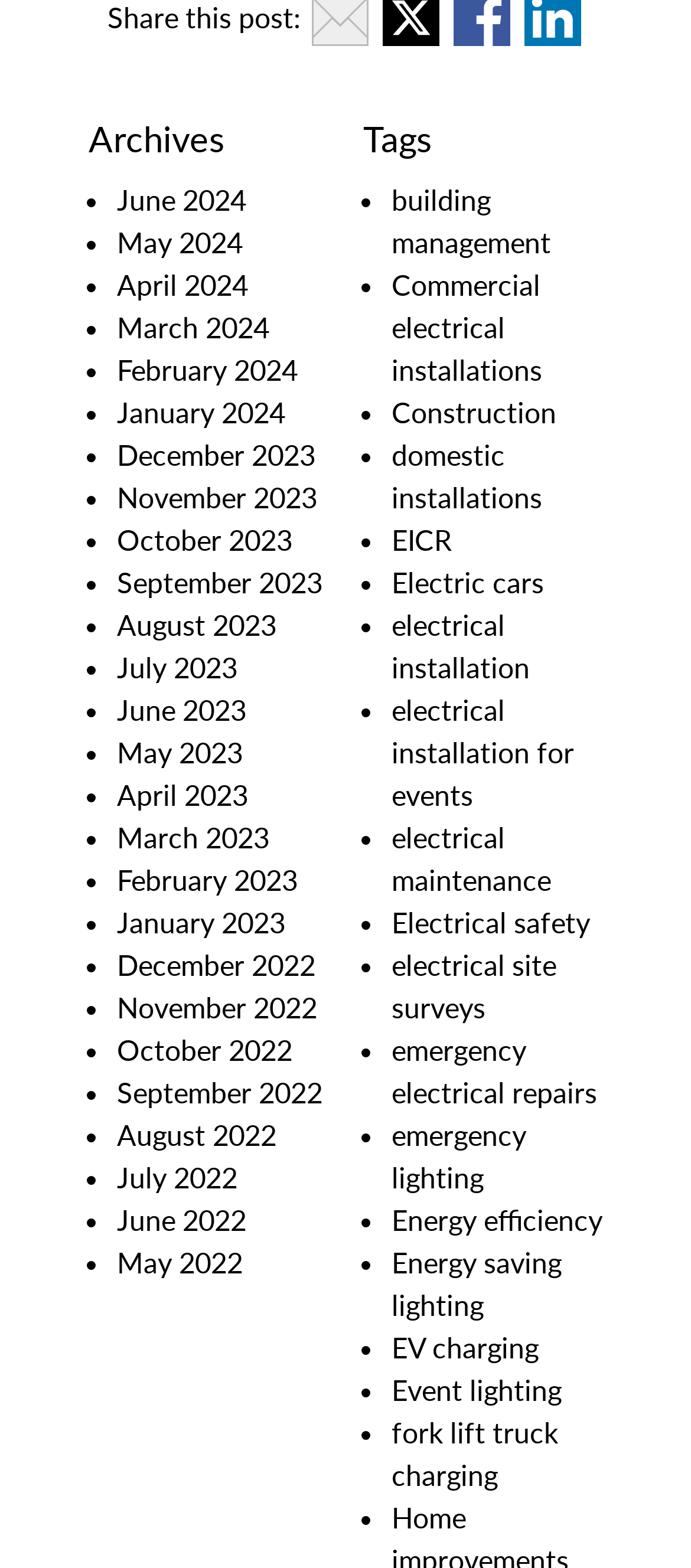Provide your answer to the question using just one word or phrase: How many links are under the 'Archives' section?

24